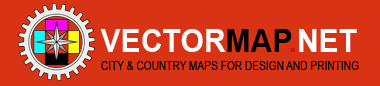Give a thorough caption of the image, focusing on all visible elements.

This image showcases a detailed street map of Tulsa, Oklahoma, available in a PDF format. The map is part of a collection that provides accurate and editable layers for users engaged in design and planning projects. Its design facilitates easy navigation and clear visualization of the city's layout, making it suitable for both personal use and professional applications. The source of the map is VectorMap.net, a platform dedicated to offering high-quality vector maps for various cities and countries.